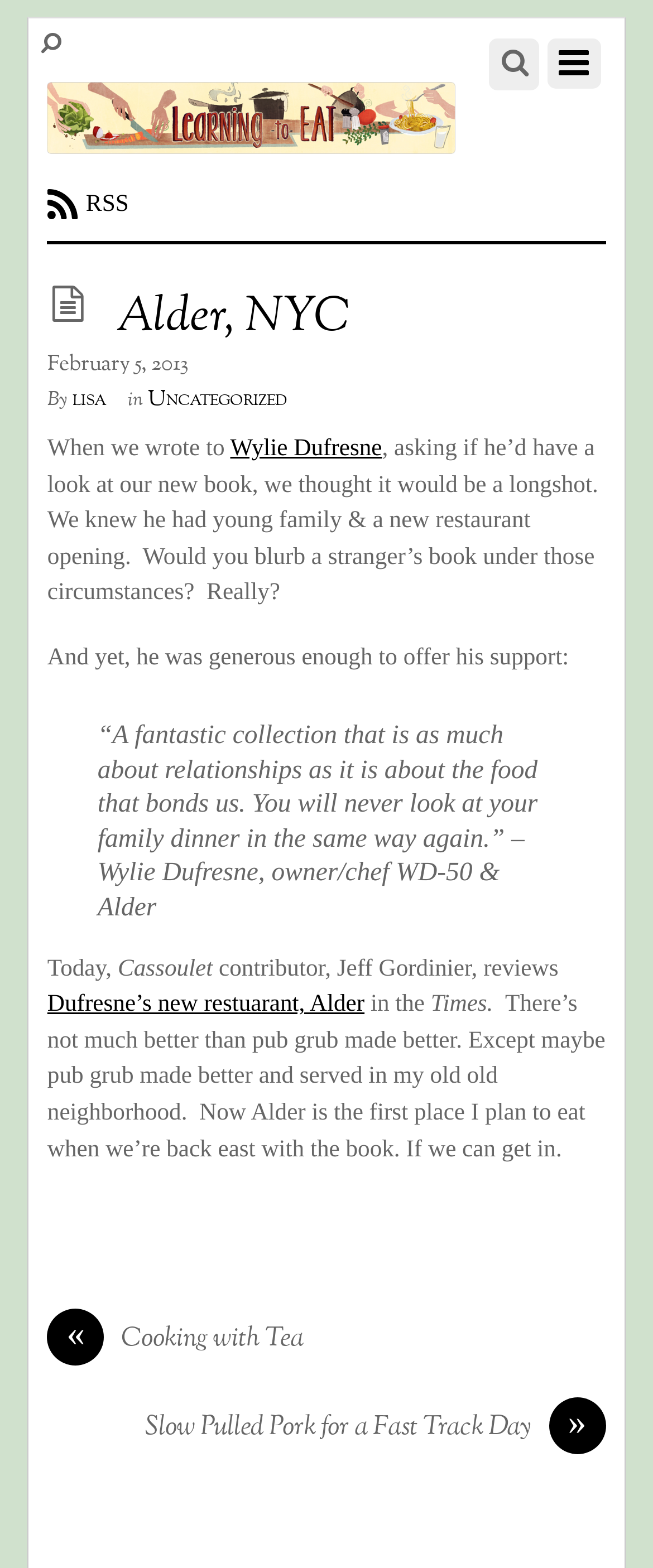Given the element description Dufresne’s new restuarant, Alder, specify the bounding box coordinates of the corresponding UI element in the format (top-left x, top-left y, bottom-right x, bottom-right y). All values must be between 0 and 1.

[0.073, 0.632, 0.558, 0.649]